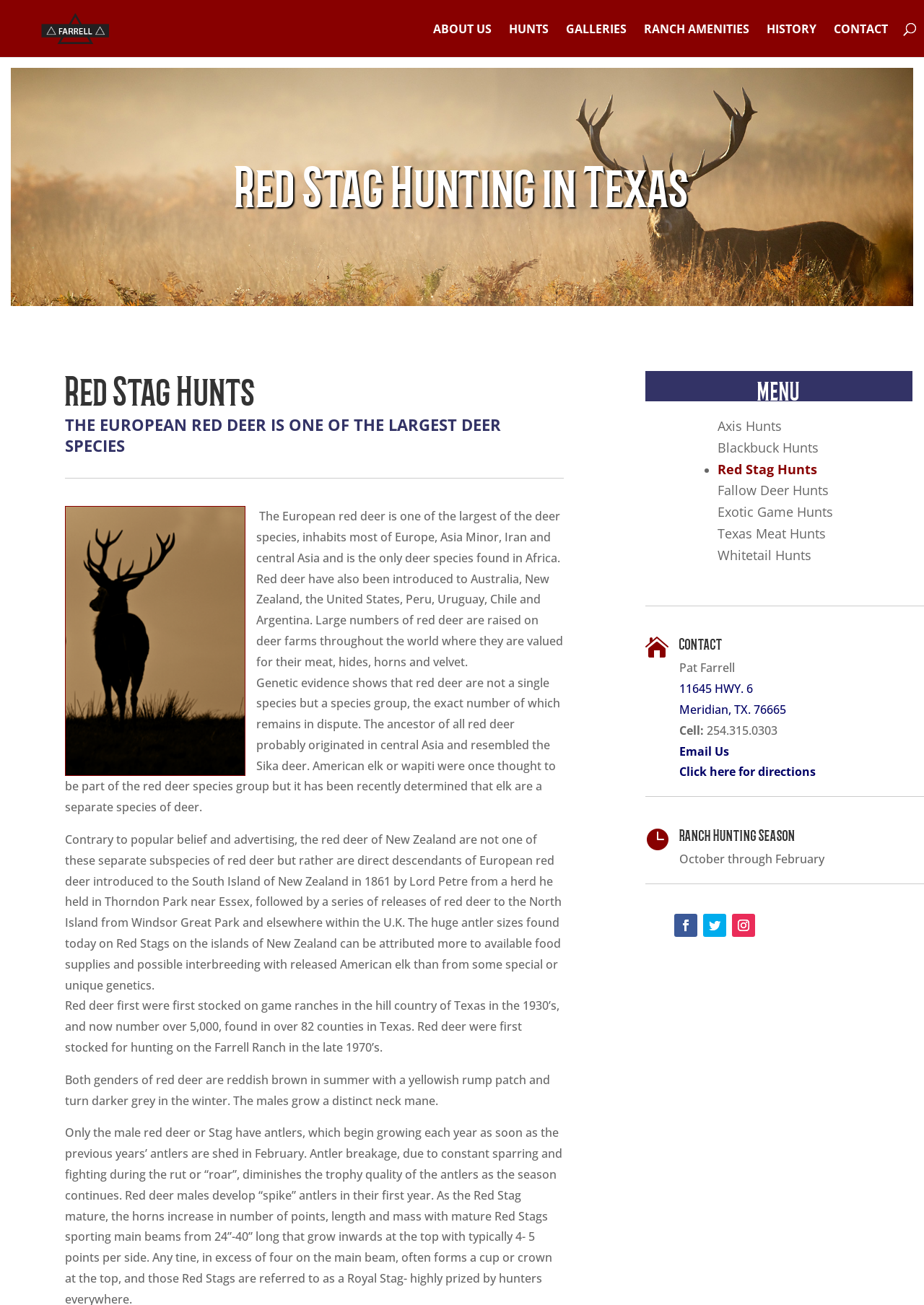Given the element description Axis Hunts, identify the bounding box coordinates for the UI element on the webpage screenshot. The format should be (top-left x, top-left y, bottom-right x, bottom-right y), with values between 0 and 1.

[0.777, 0.32, 0.846, 0.333]